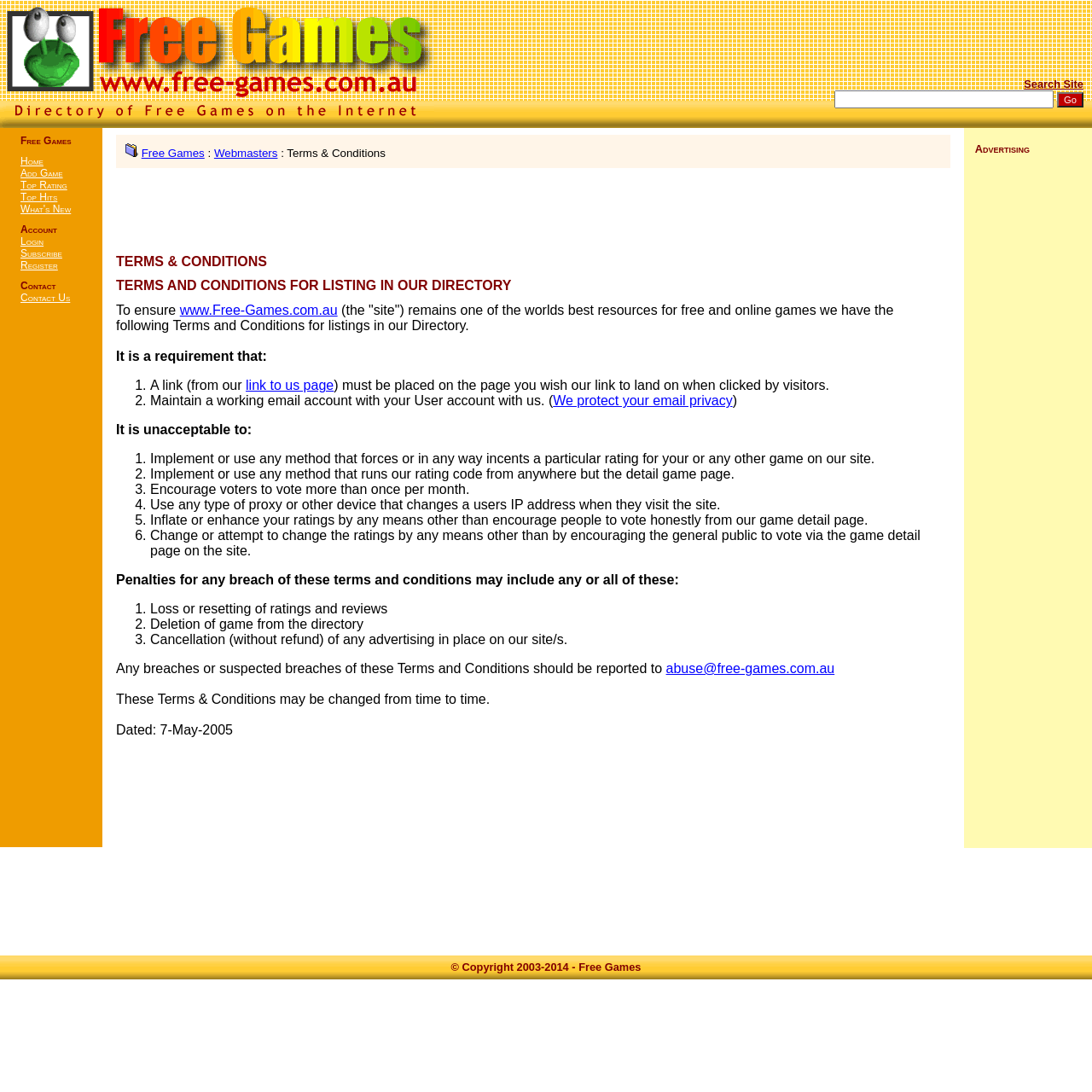Please identify the bounding box coordinates of the element I need to click to follow this instruction: "Search the site".

[0.938, 0.071, 0.992, 0.083]